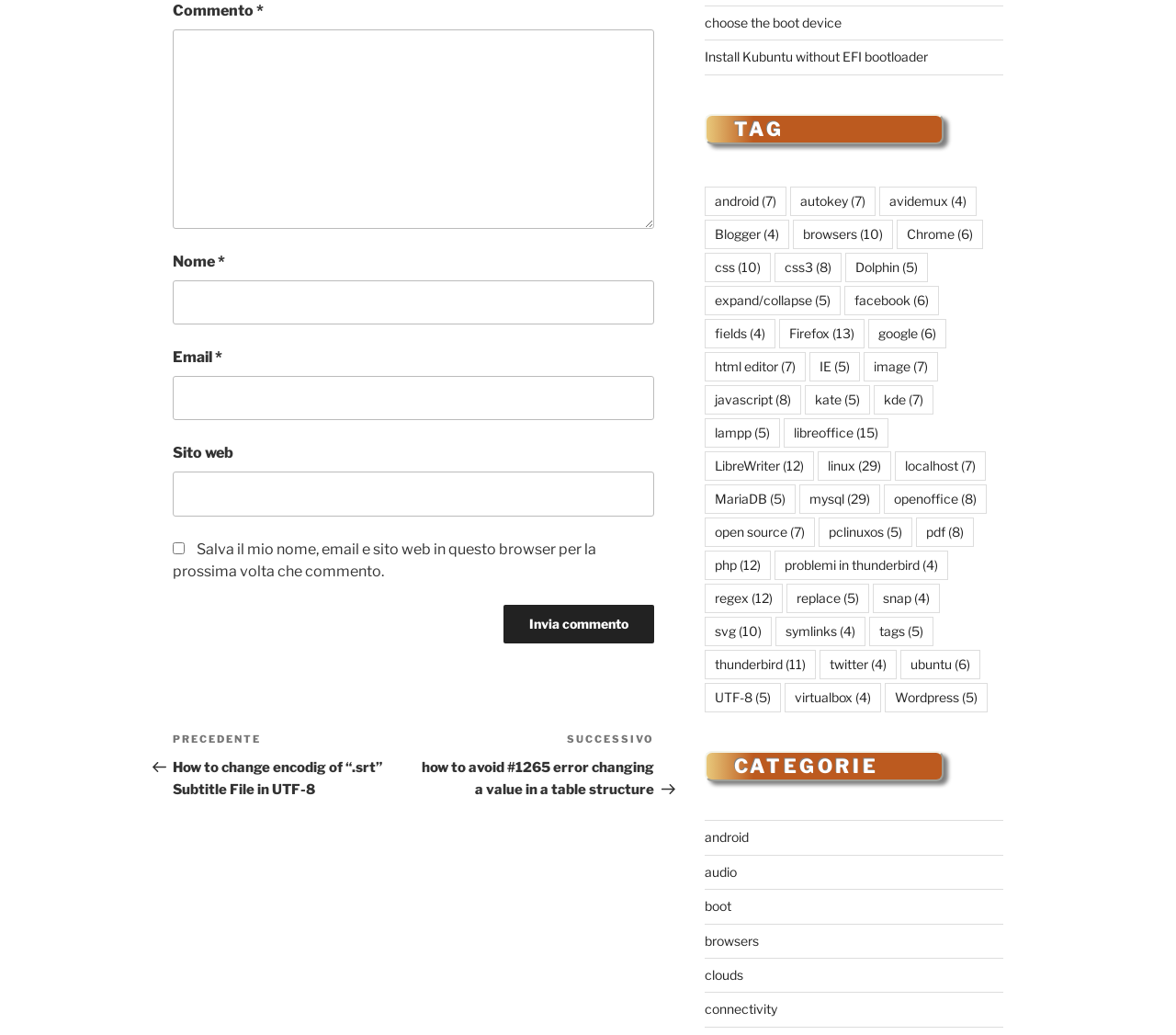Determine the bounding box coordinates of the section to be clicked to follow the instruction: "Choose a tag". The coordinates should be given as four float numbers between 0 and 1, formatted as [left, top, right, bottom].

[0.599, 0.18, 0.668, 0.209]